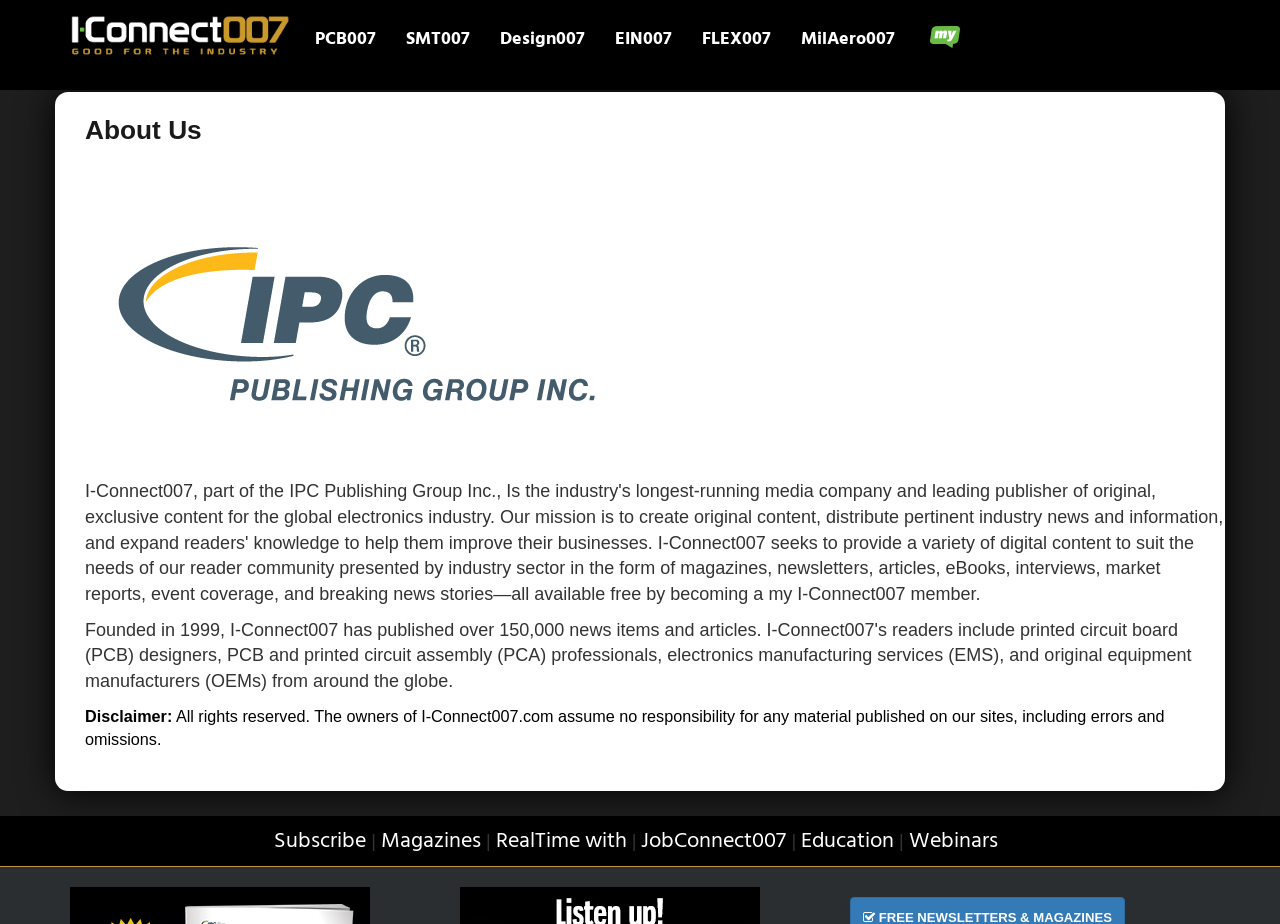Please locate the bounding box coordinates of the region I need to click to follow this instruction: "Click the PCB007 link".

[0.234, 0.032, 0.325, 0.056]